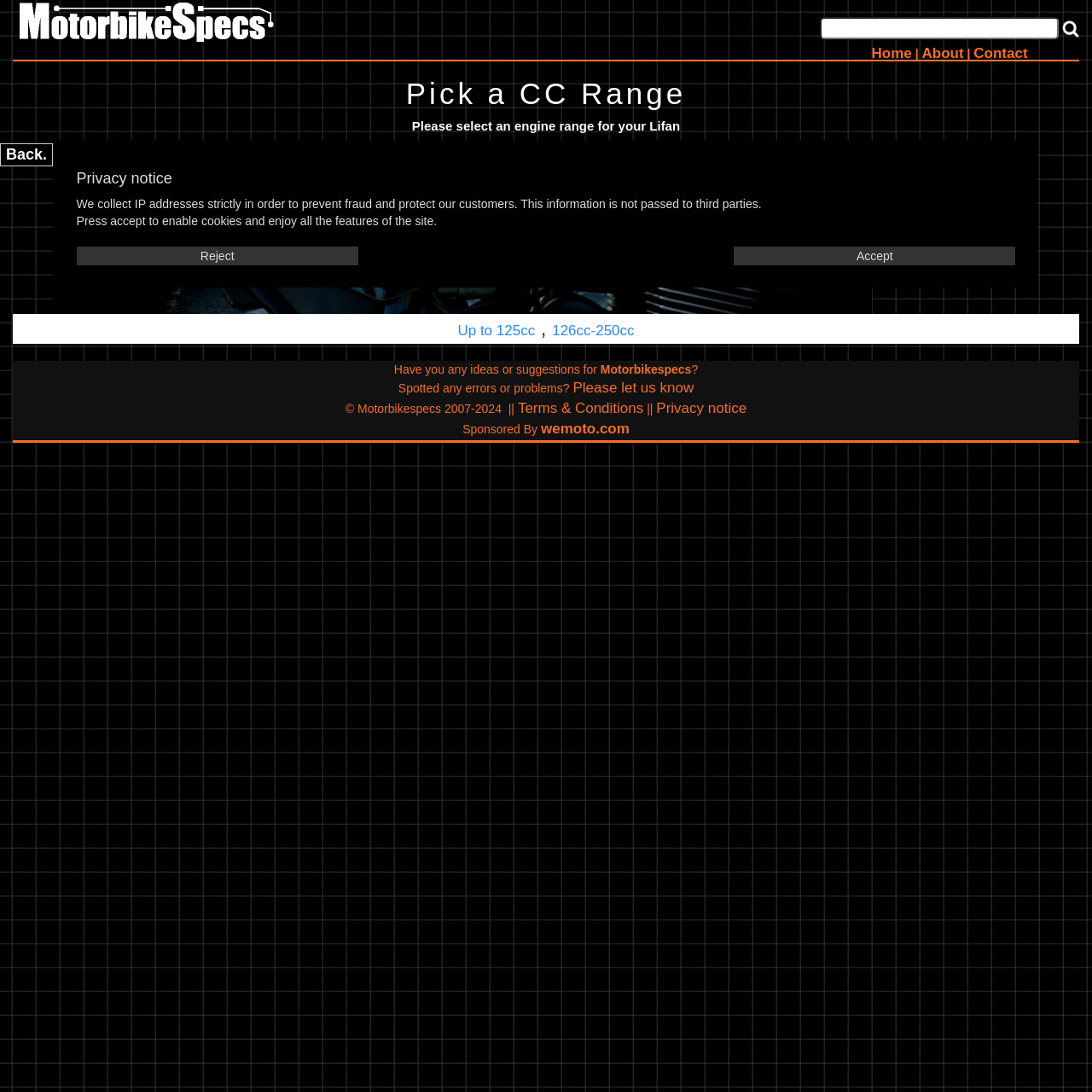Extract the main title from the webpage.

Pick a CC Range